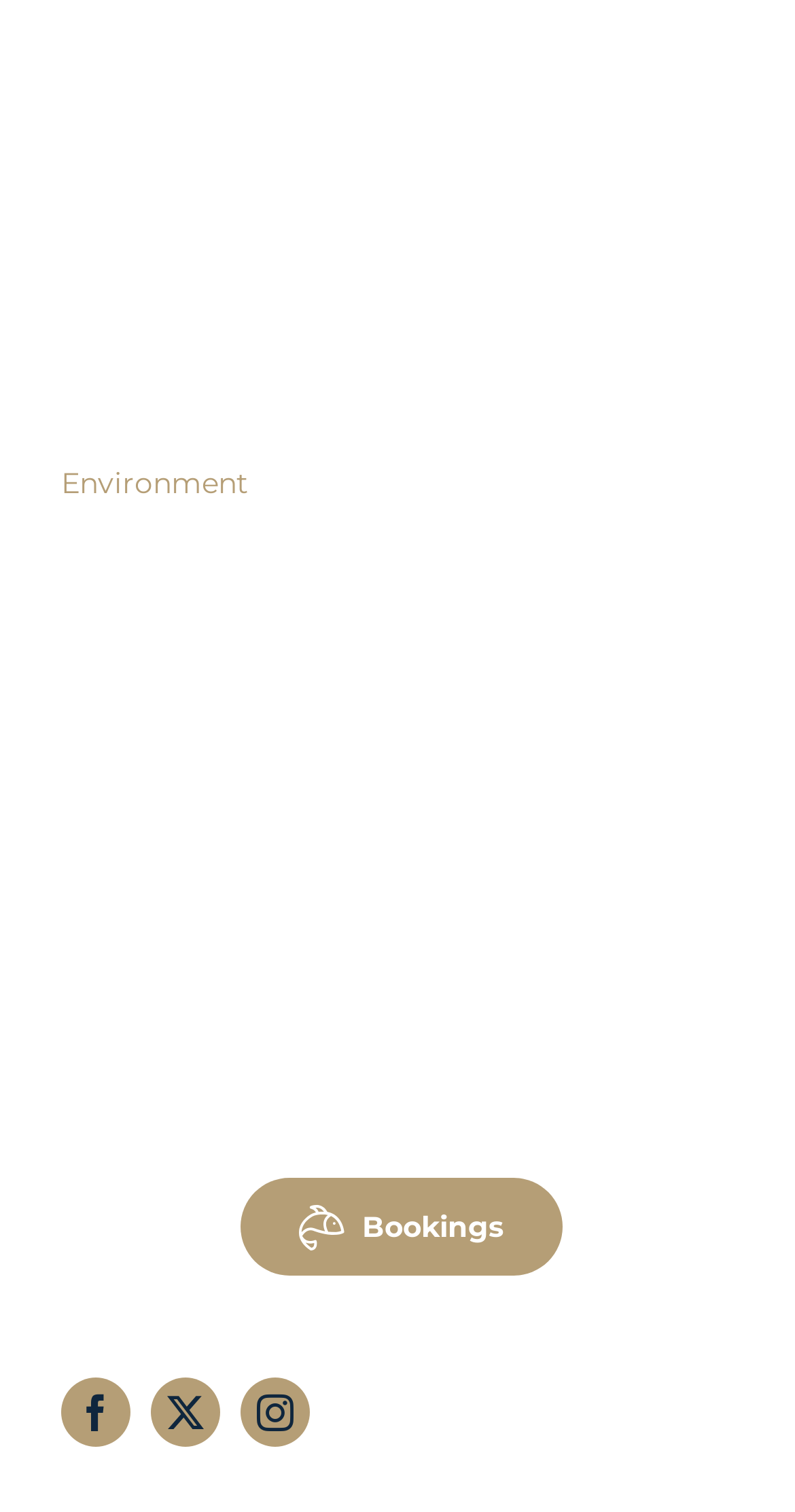Could you locate the bounding box coordinates for the section that should be clicked to accomplish this task: "Follow us on Facebook".

[0.077, 0.912, 0.164, 0.957]